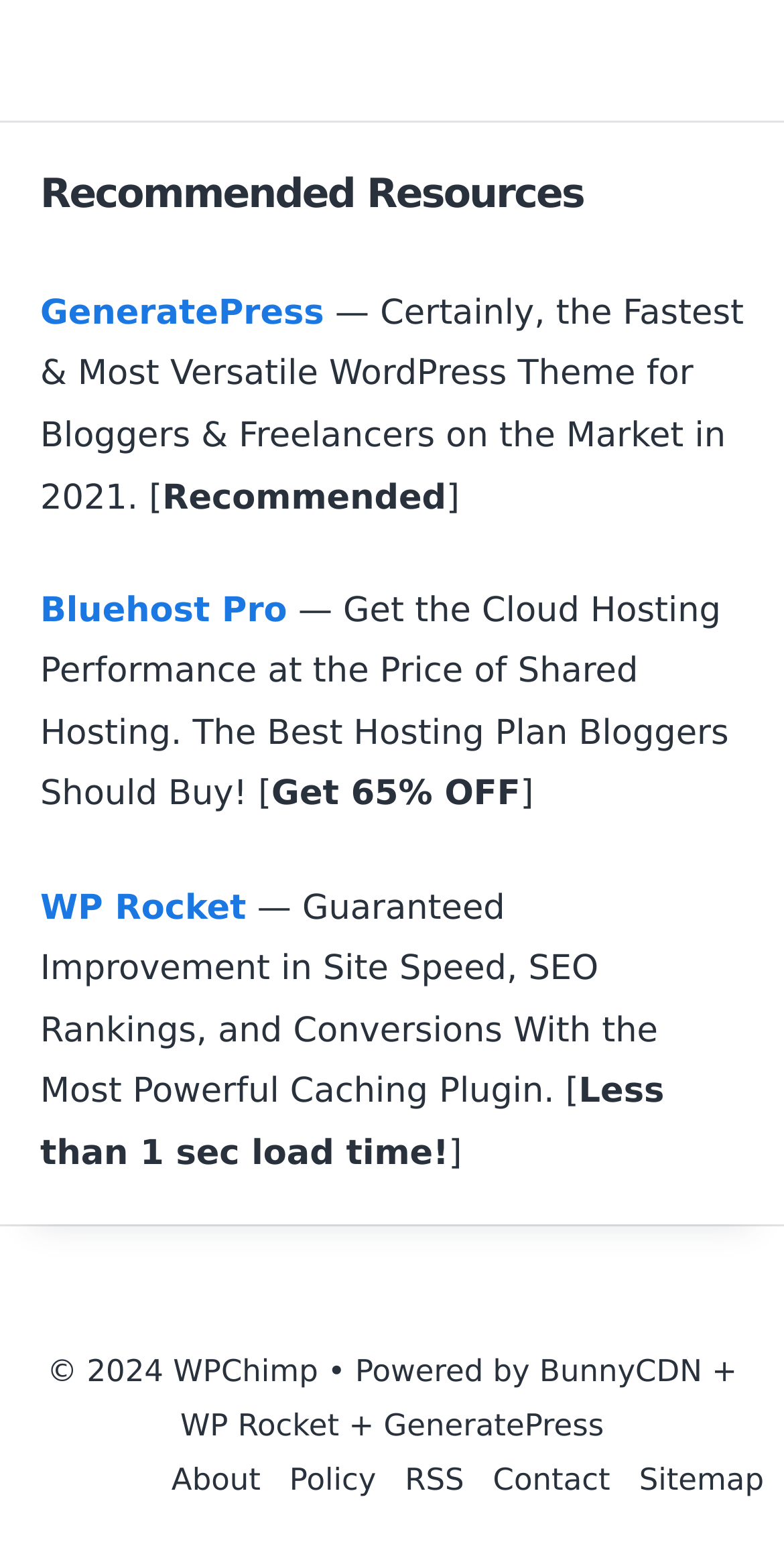What is the discount offered for Bluehost Pro?
Using the image as a reference, give a one-word or short phrase answer.

65% OFF